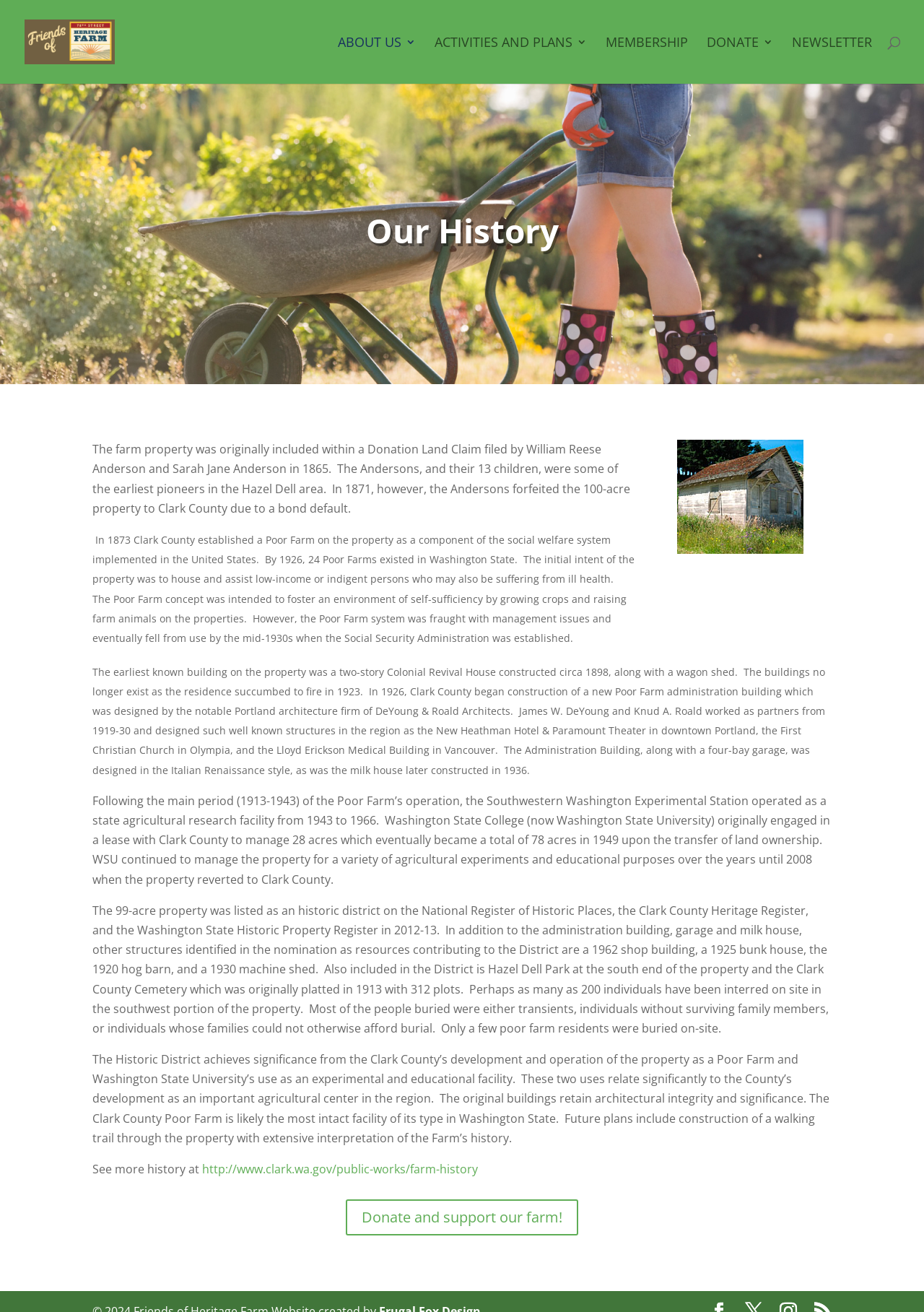Please identify the bounding box coordinates of the area that needs to be clicked to follow this instruction: "Click on the 'ABOUT US' link".

[0.366, 0.028, 0.45, 0.064]